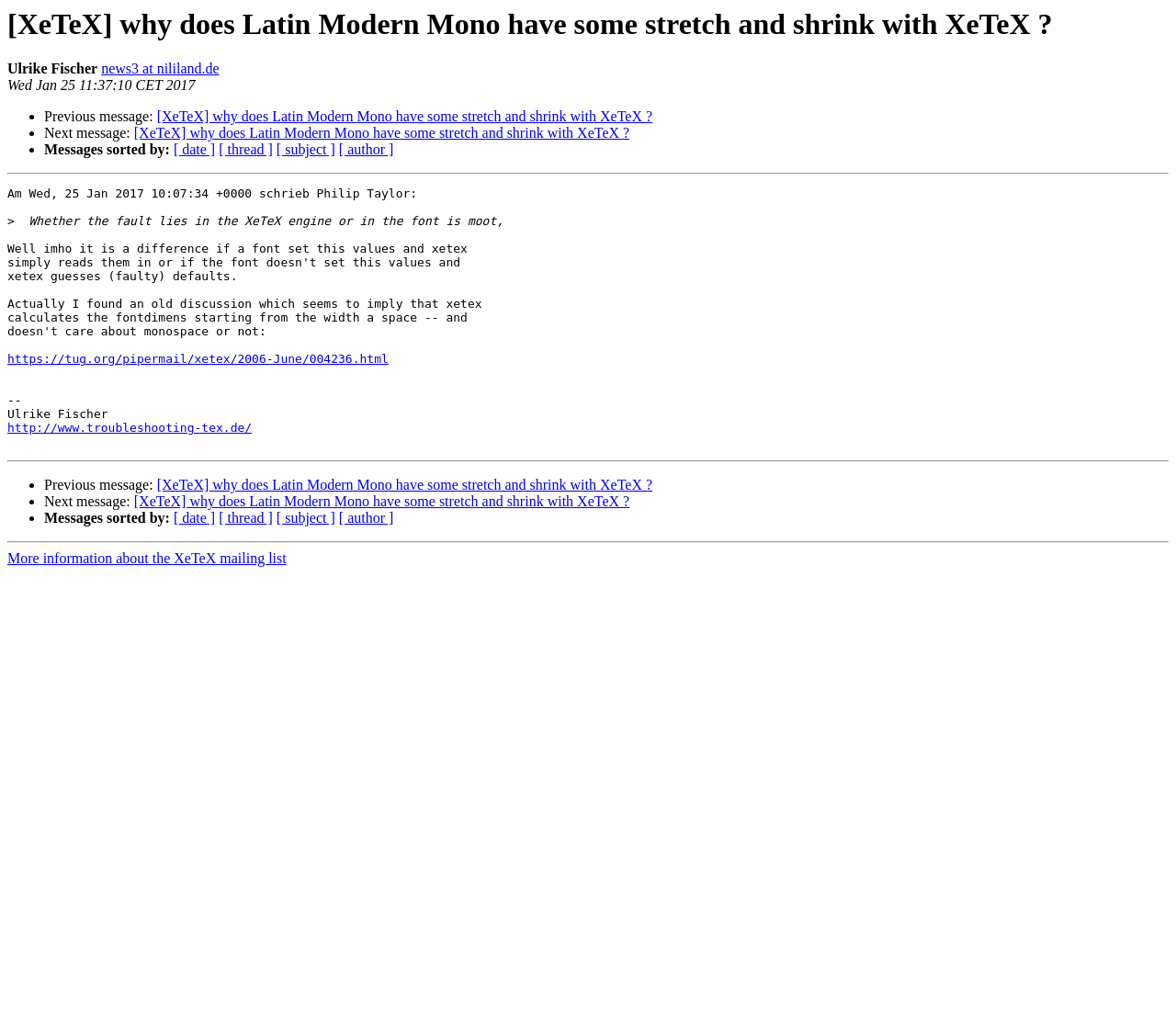Please reply with a single word or brief phrase to the question: 
How many links are there in the webpage?

11